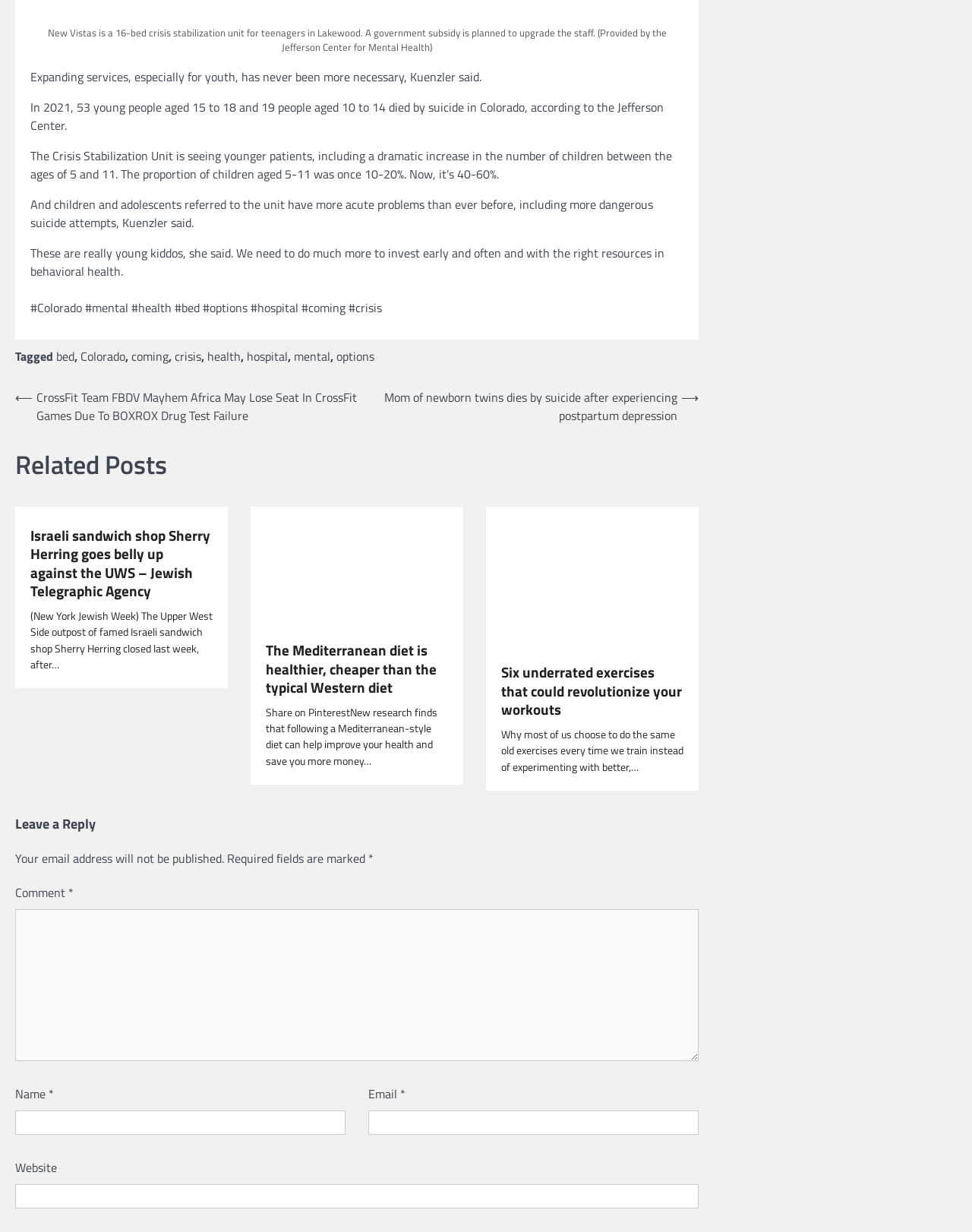Locate the bounding box coordinates of the clickable area to execute the instruction: "Explore 'Haberdashery'". Provide the coordinates as four float numbers between 0 and 1, represented as [left, top, right, bottom].

None